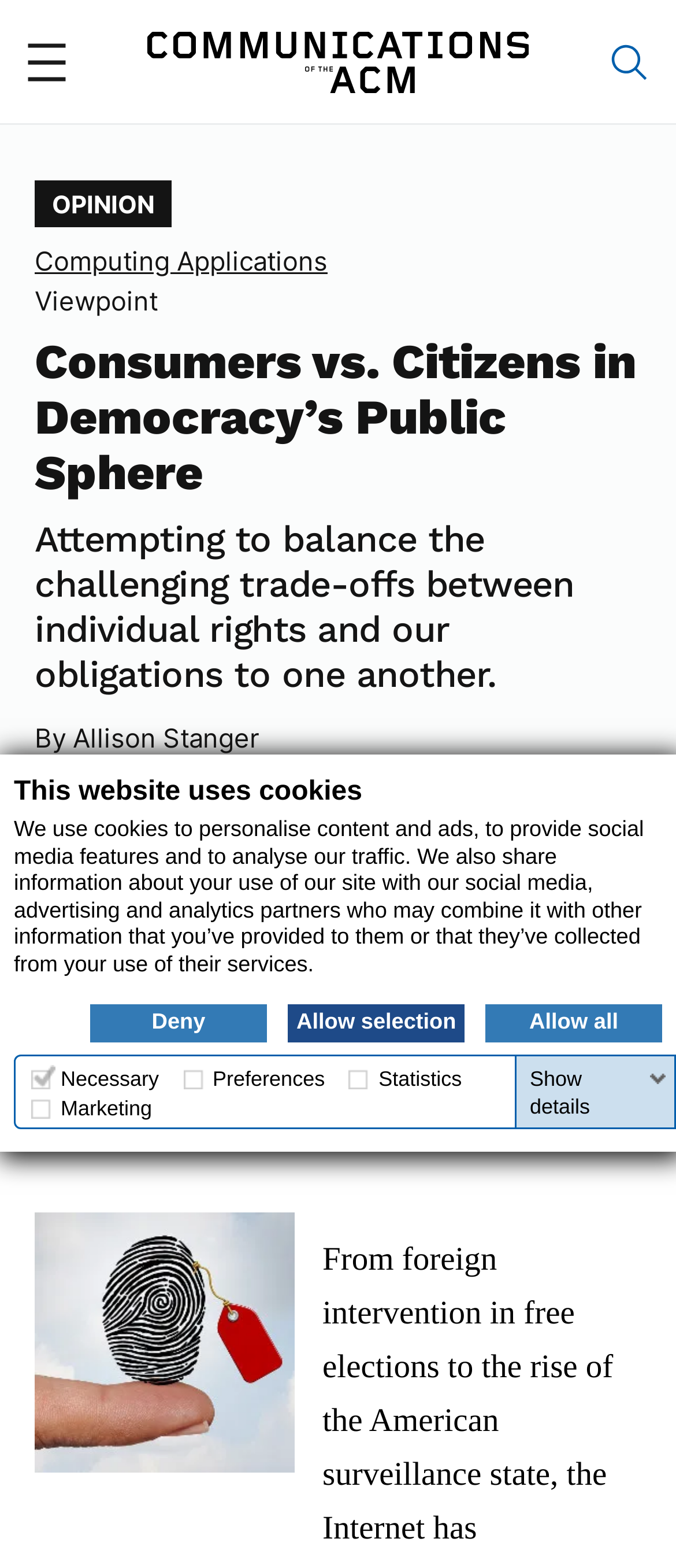Please determine the bounding box coordinates of the element's region to click for the following instruction: "Show details of the cookies".

[0.773, 0.679, 0.997, 0.714]